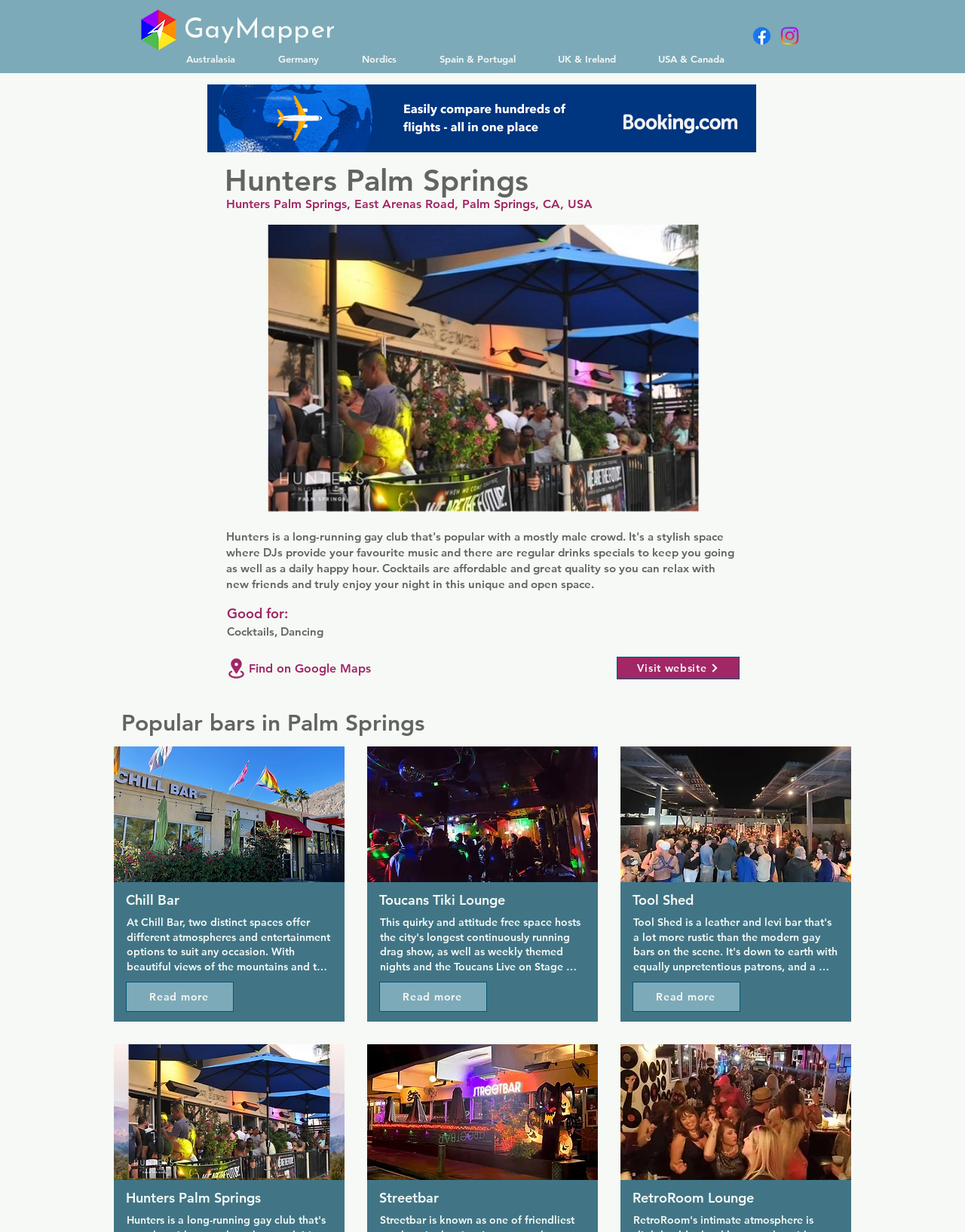Provide a one-word or brief phrase answer to the question:
What is the name of the social media platform with a logo?

Facebook